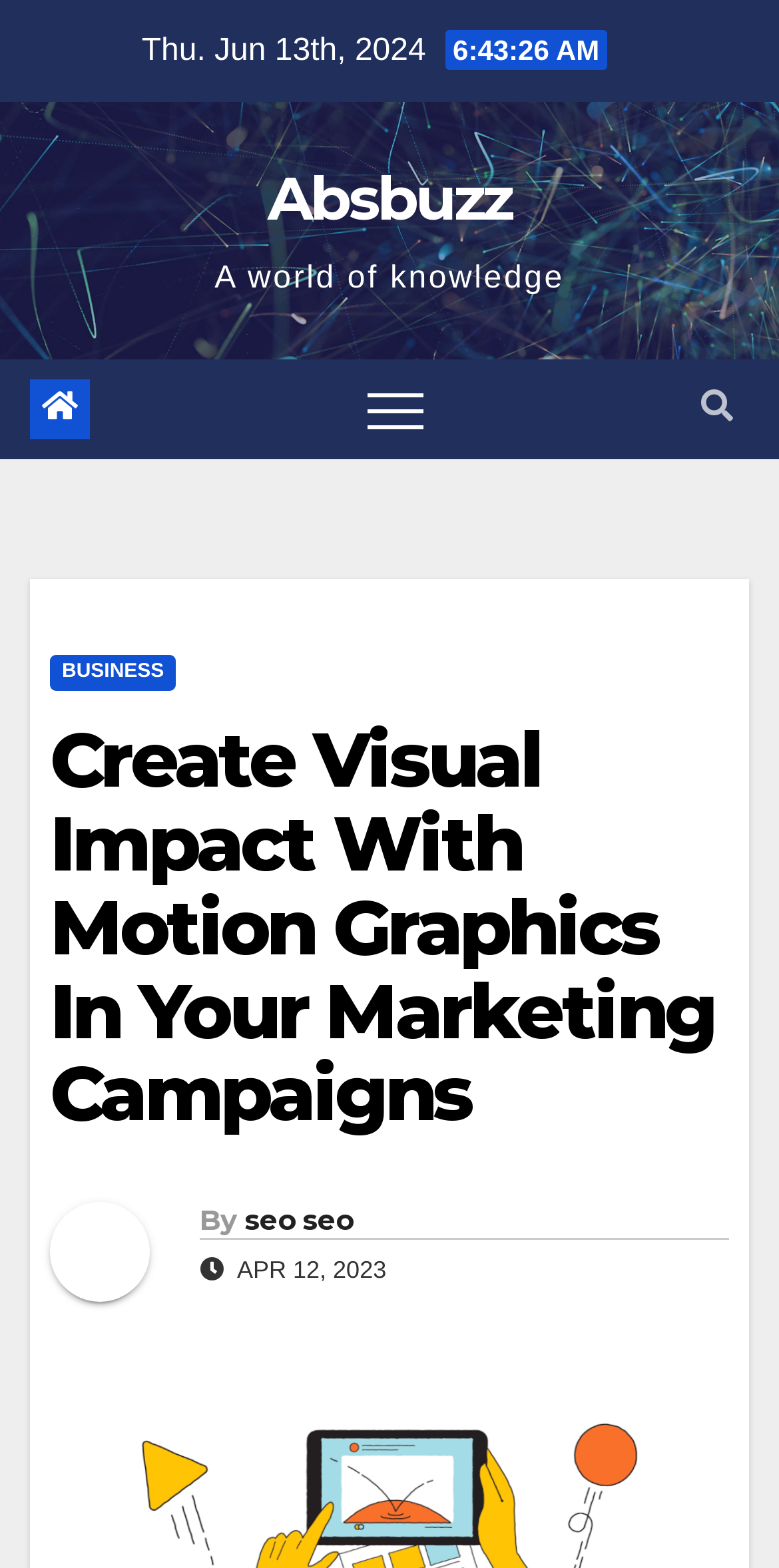Highlight the bounding box of the UI element that corresponds to this description: "Business".

[0.064, 0.418, 0.226, 0.441]